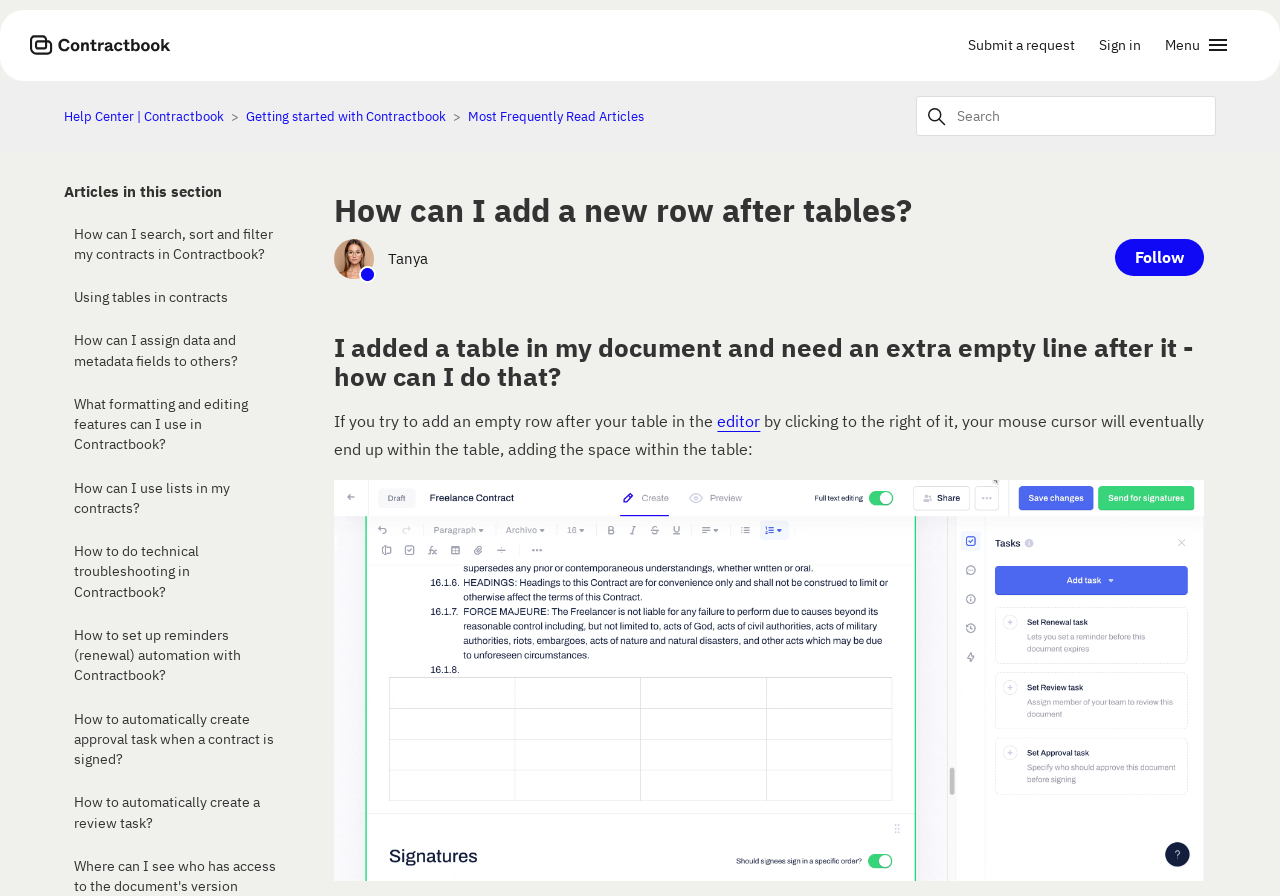Please find and report the bounding box coordinates of the element to click in order to perform the following action: "Follow the article". The coordinates should be expressed as four float numbers between 0 and 1, in the format [left, top, right, bottom].

[0.871, 0.267, 0.941, 0.309]